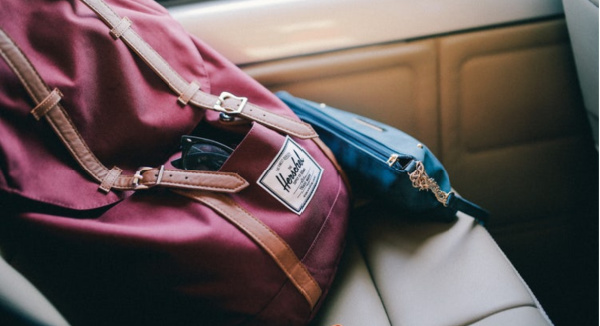What material are the accents on the backpack made of?
Using the information presented in the image, please offer a detailed response to the question.

The caption specifically mentions that the backpack has 'brown leather accents', indicating that the accents are made of a brown leather material.